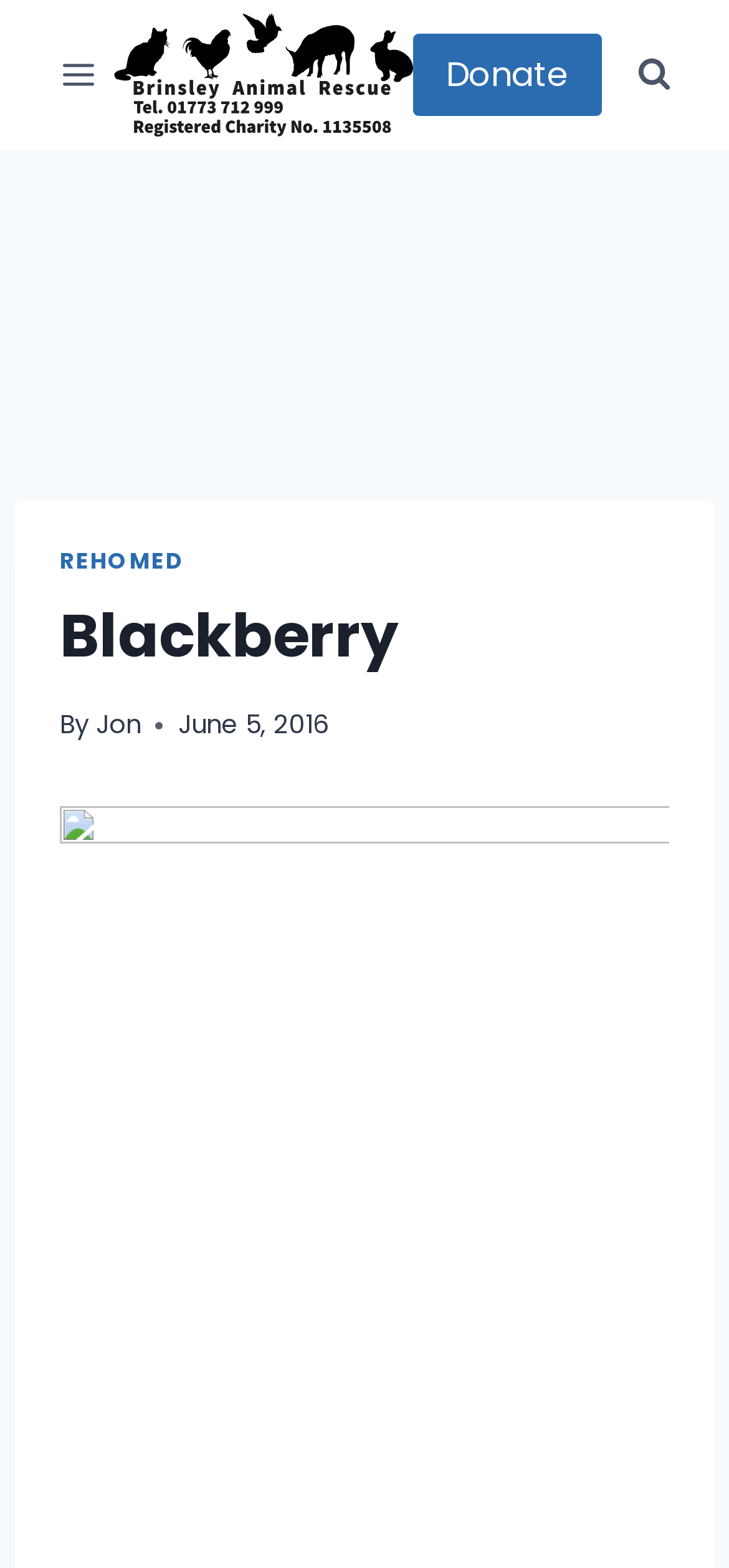When was the information about the animal posted?
Give a detailed and exhaustive answer to the question.

The date 'June 5, 2016' is shown in the time element, which is a child of the header element, indicating that this is the date when the information about the animal was posted.